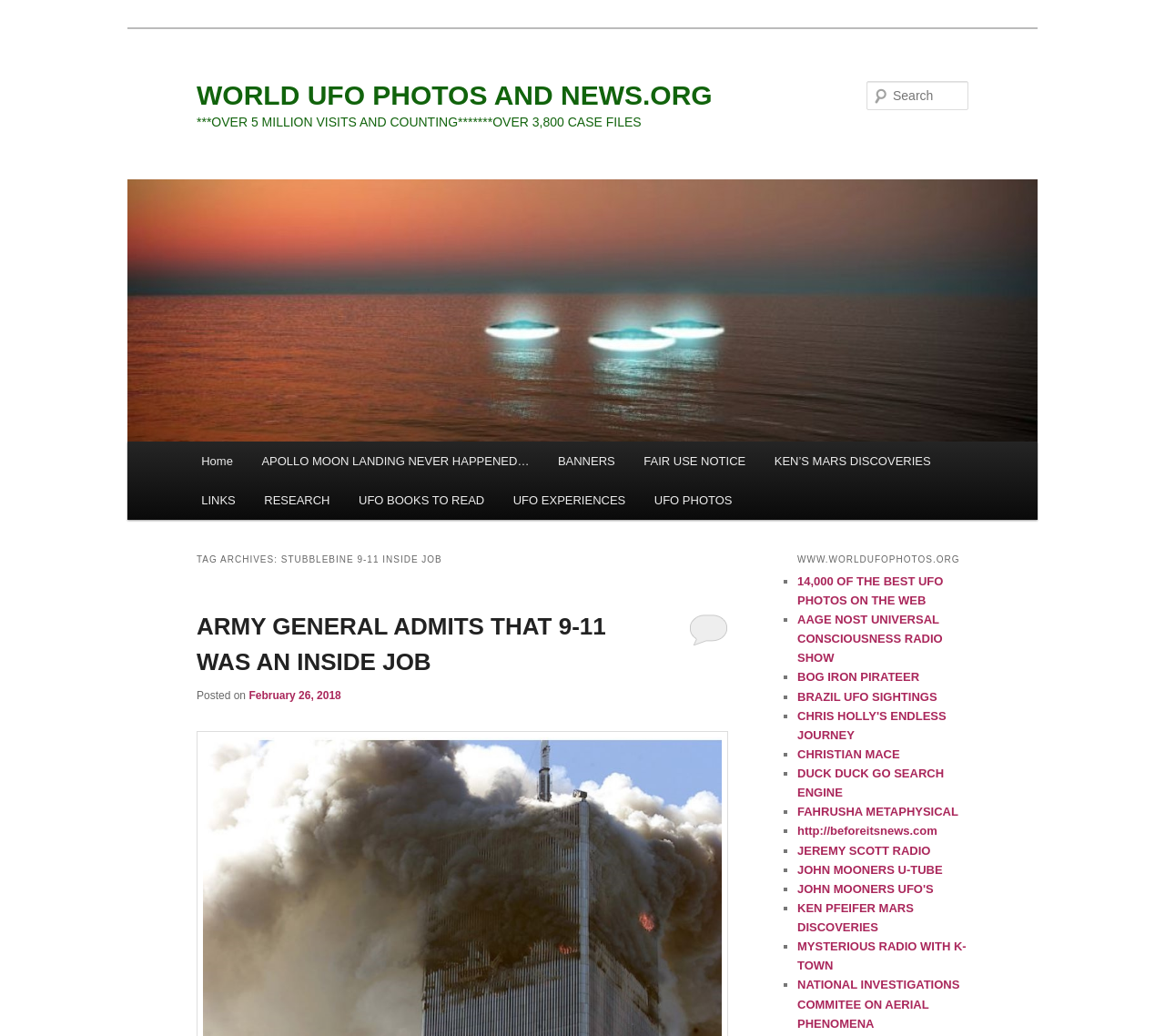Please answer the following question using a single word or phrase: What is the purpose of the search box?

To search the website